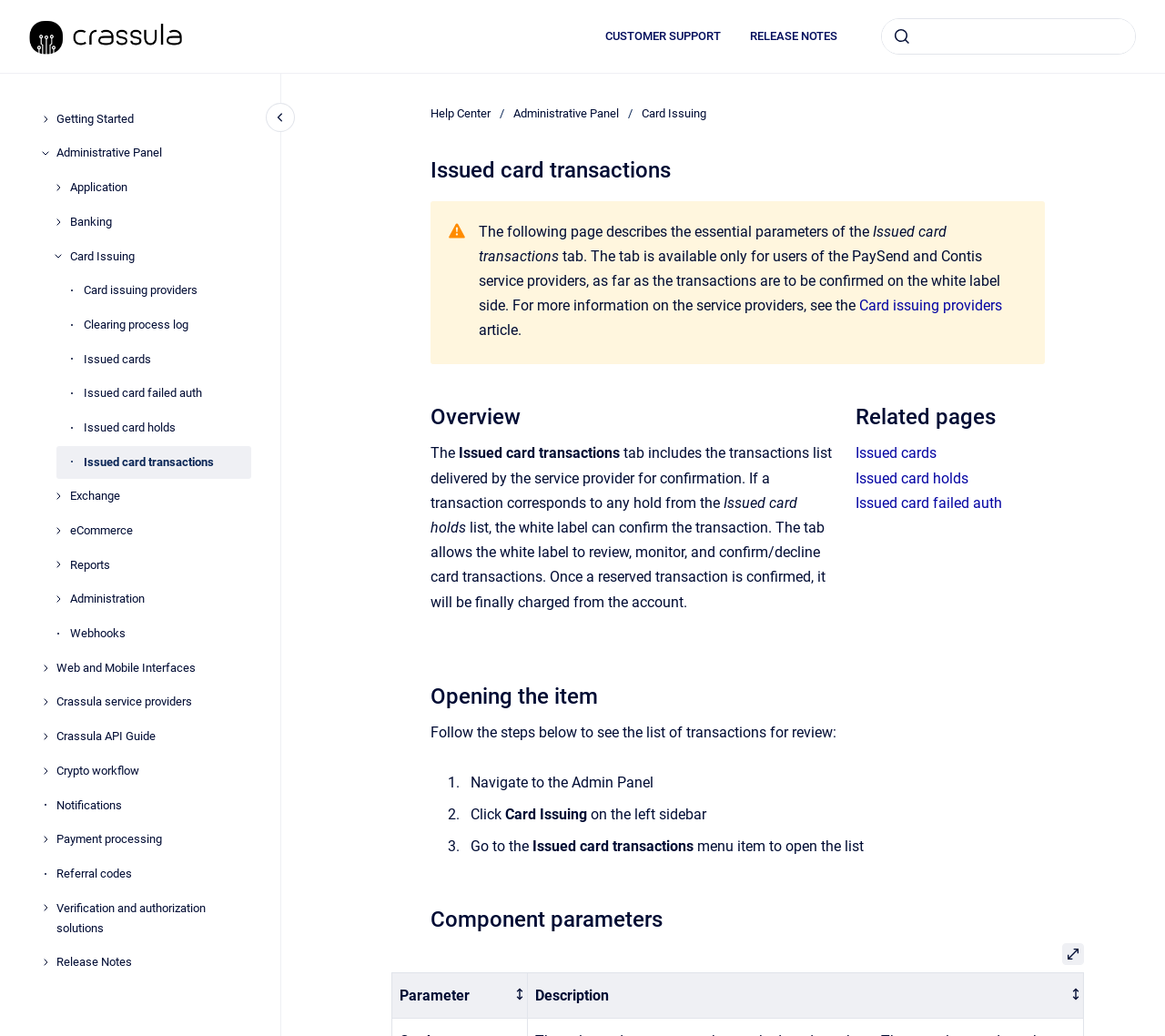Using the element description provided, determine the bounding box coordinates in the format (top-left x, top-left y, bottom-right x, bottom-right y). Ensure that all values are floating point numbers between 0 and 1. Element description: parent_node: Getting Started aria-label="Close navigation"

[0.228, 0.099, 0.253, 0.127]